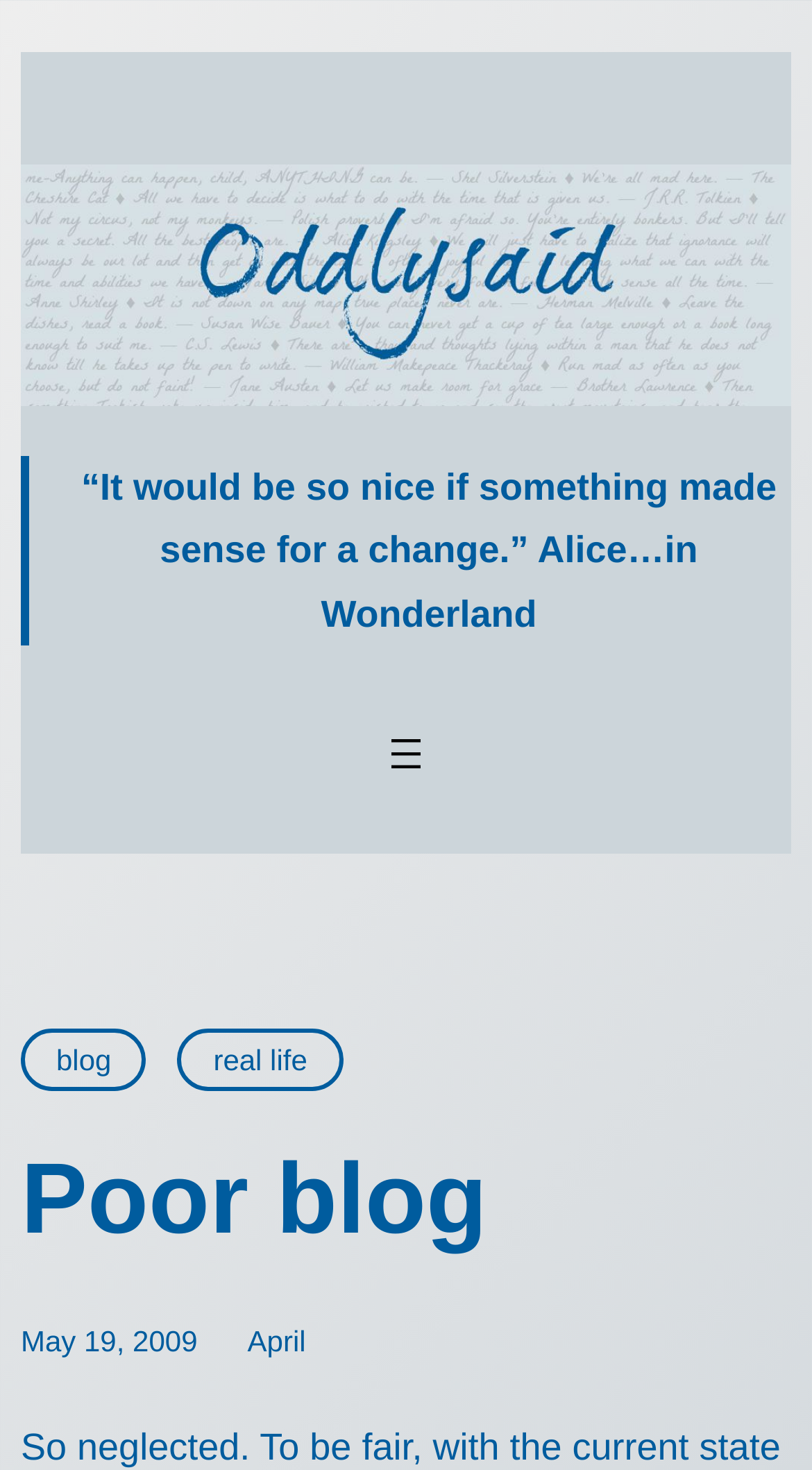How many links are in the menu?
Look at the image and answer the question with a single word or phrase.

3